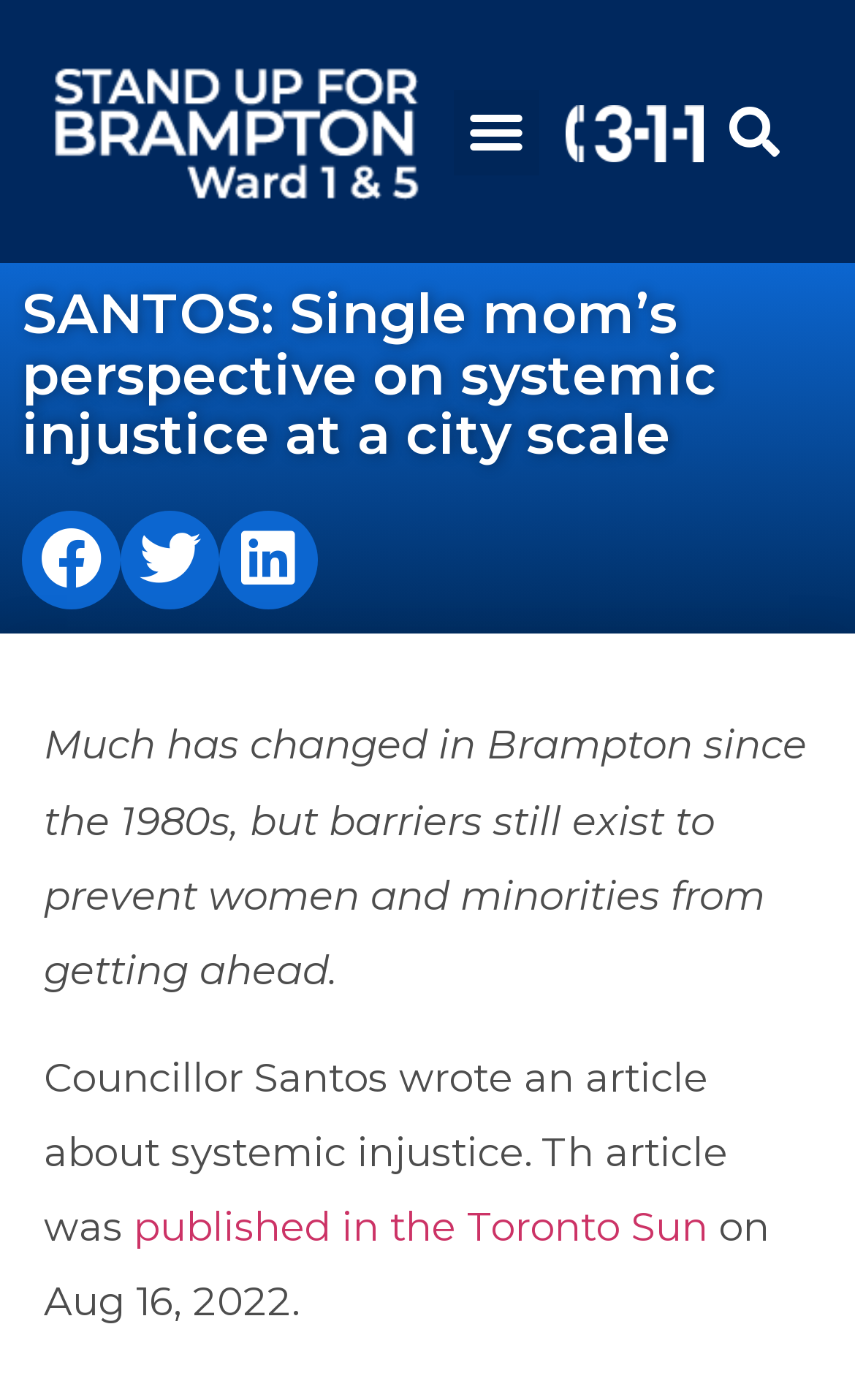Respond concisely with one word or phrase to the following query:
What is the author of the article?

Councillor Santos